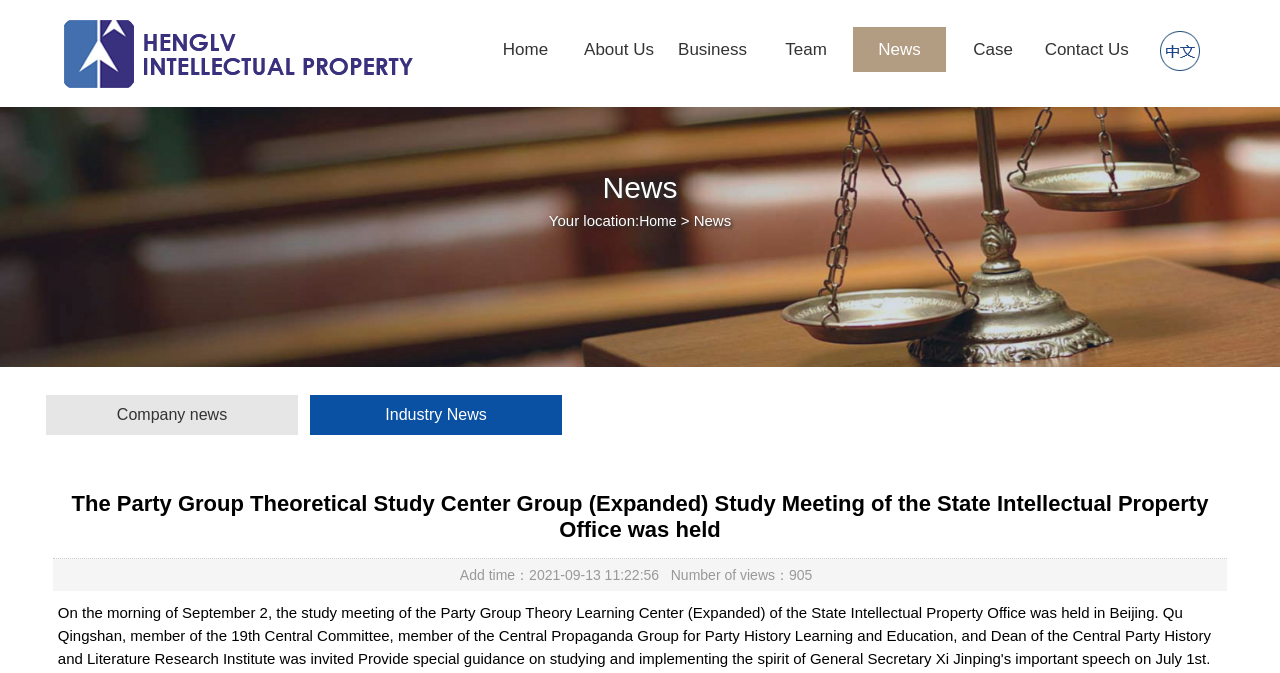How many views does the news article have?
Answer with a single word or short phrase according to what you see in the image.

905